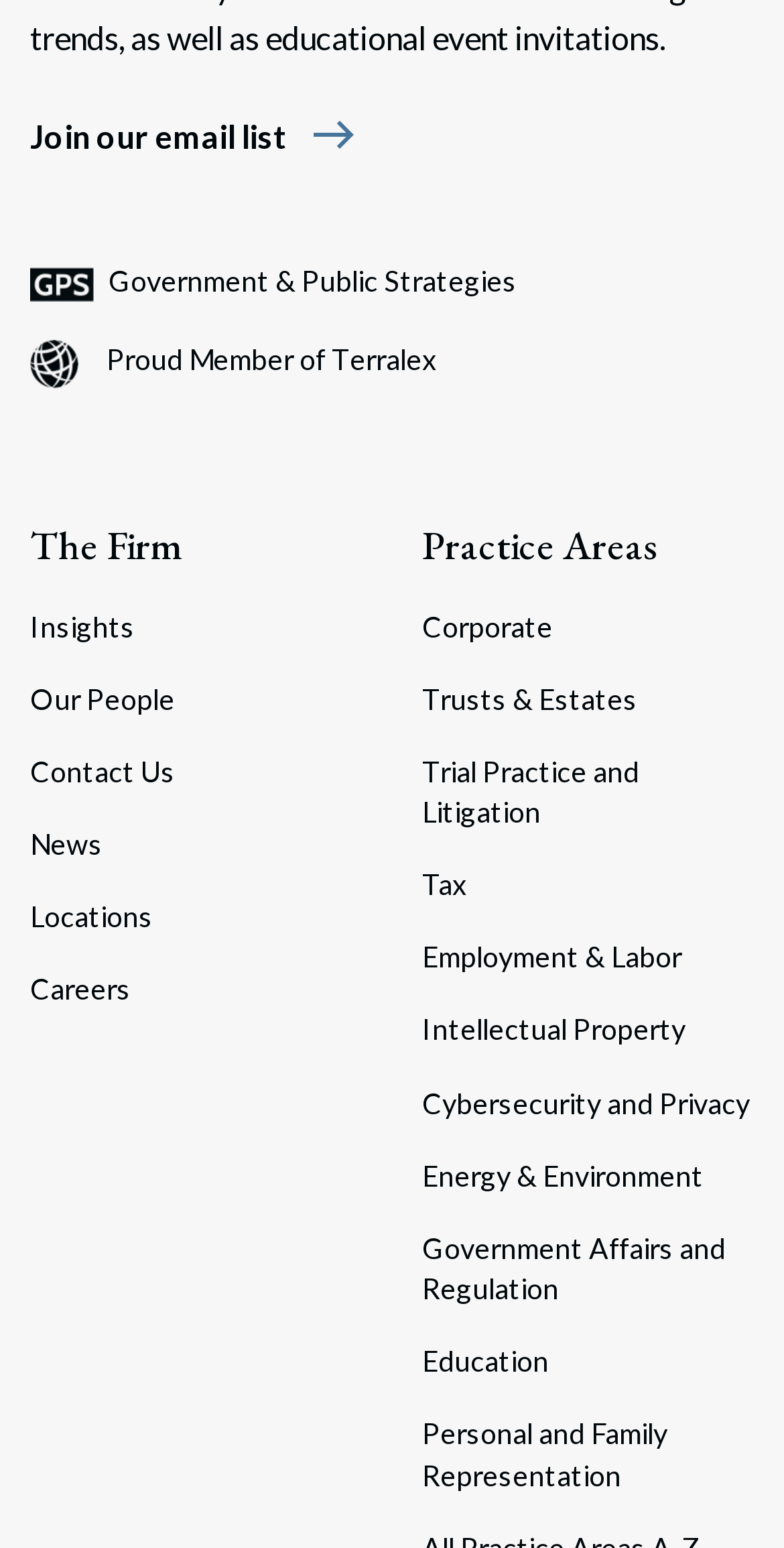Answer the question below in one word or phrase:
What is the last link in the bottom section?

Personal and Family Representation